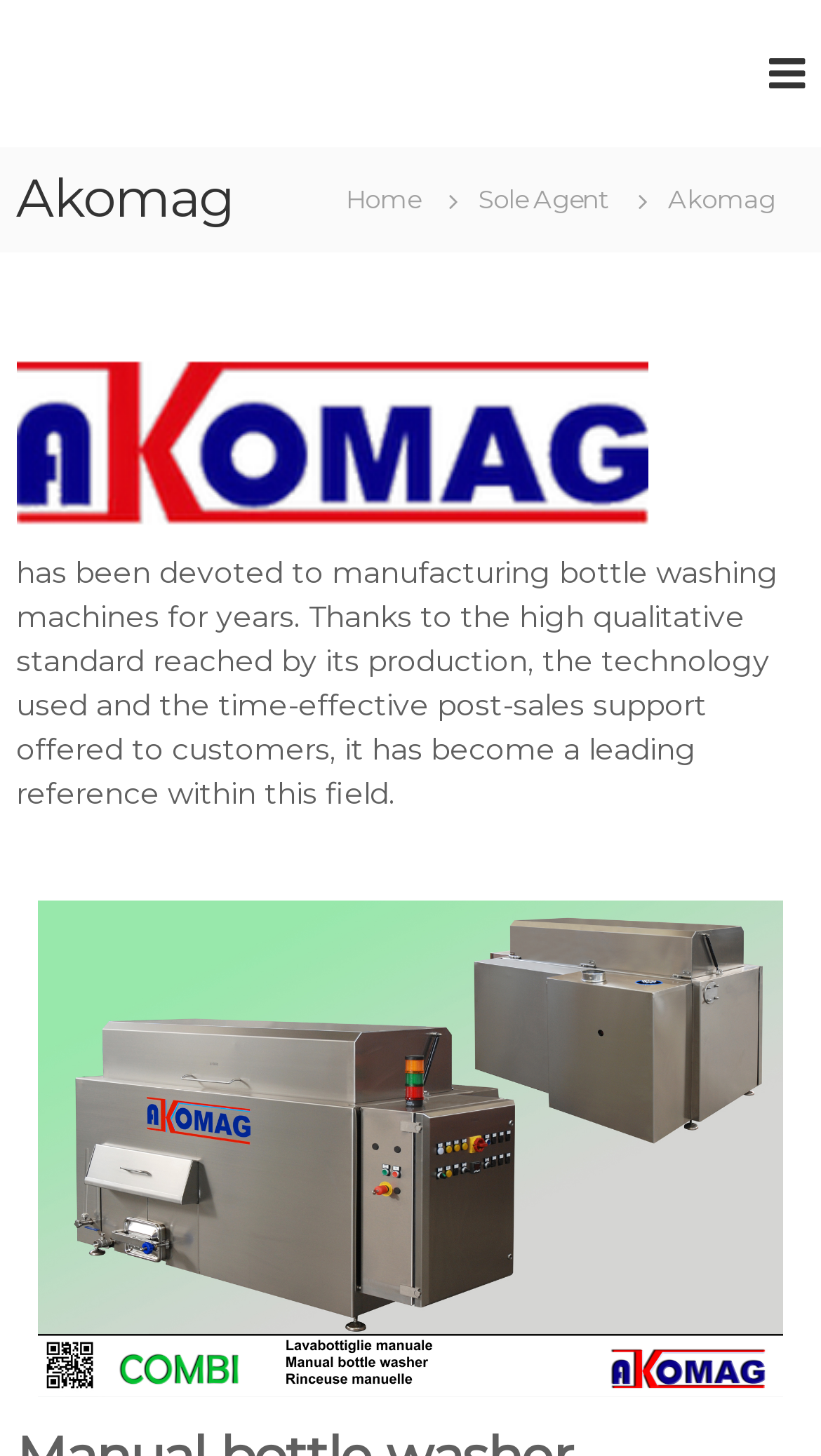How many links are in the top navigation bar?
Examine the image and provide an in-depth answer to the question.

I found the links in the top navigation bar by looking at the link elements at coordinates [0.385, 0.123, 0.547, 0.149] and [0.547, 0.123, 0.777, 0.149]. There are two links, 'Home' and 'Sole Agent', in the top navigation bar.